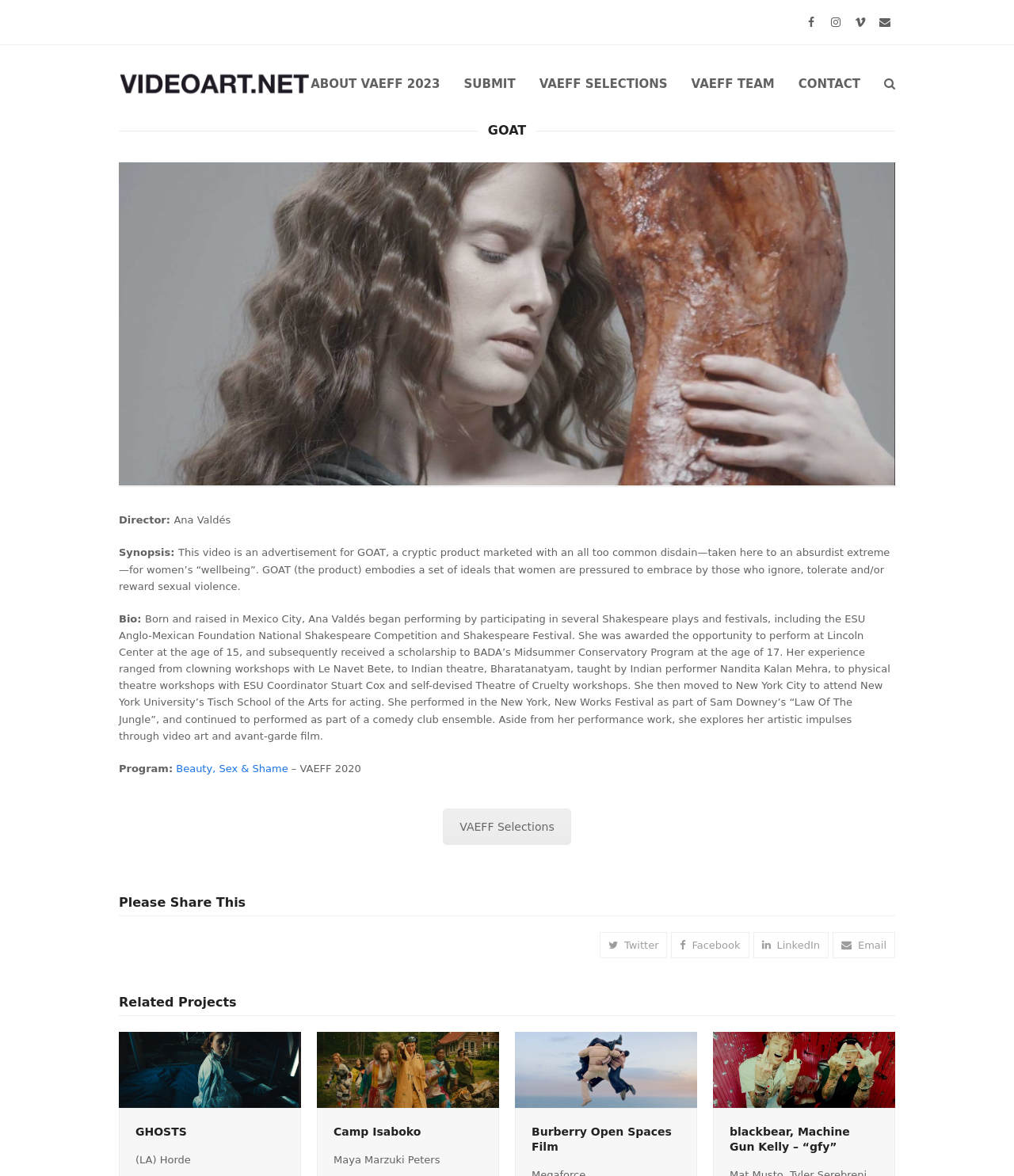Identify the bounding box coordinates of the clickable region required to complete the instruction: "View the videoart.net website". The coordinates should be given as four float numbers within the range of 0 and 1, i.e., [left, top, right, bottom].

[0.117, 0.066, 0.305, 0.076]